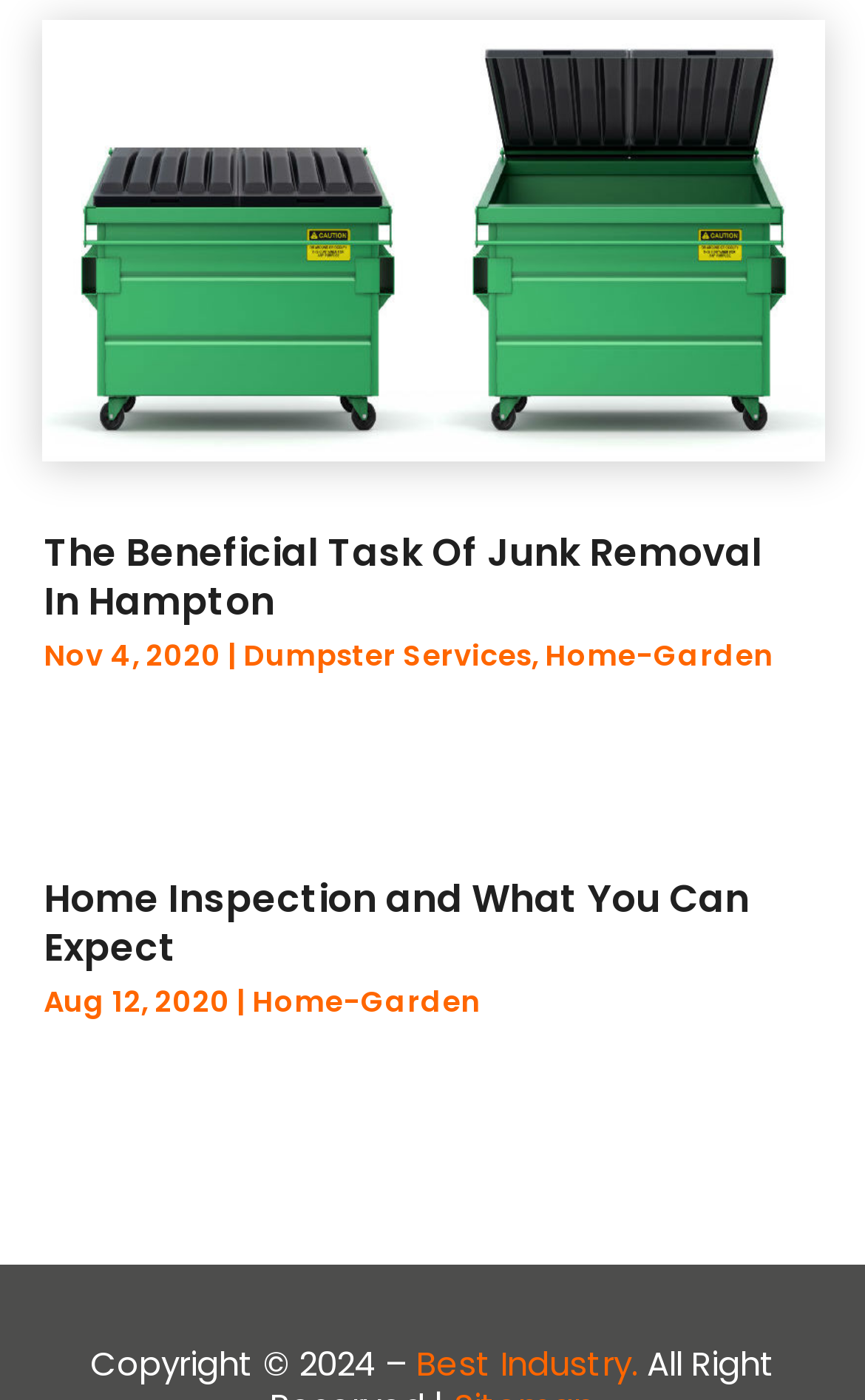What is the category with the fewest subcategories?
Provide a short answer using one word or a brief phrase based on the image.

Coating